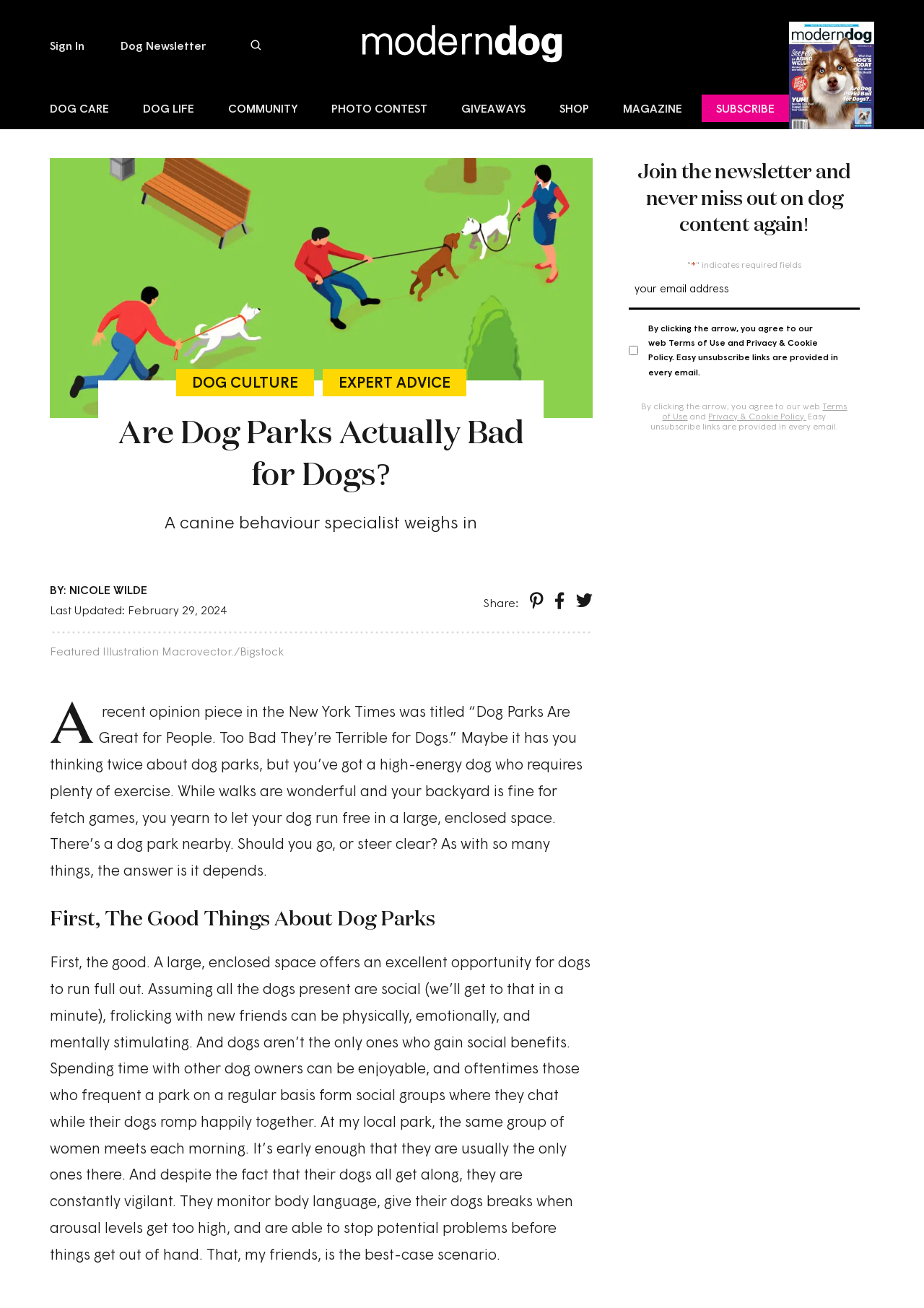For the following element description, predict the bounding box coordinates in the format (top-left x, top-left y, bottom-right x, bottom-right y). All values should be floating point numbers between 0 and 1. Description: Dog Care

[0.054, 0.07, 0.133, 0.099]